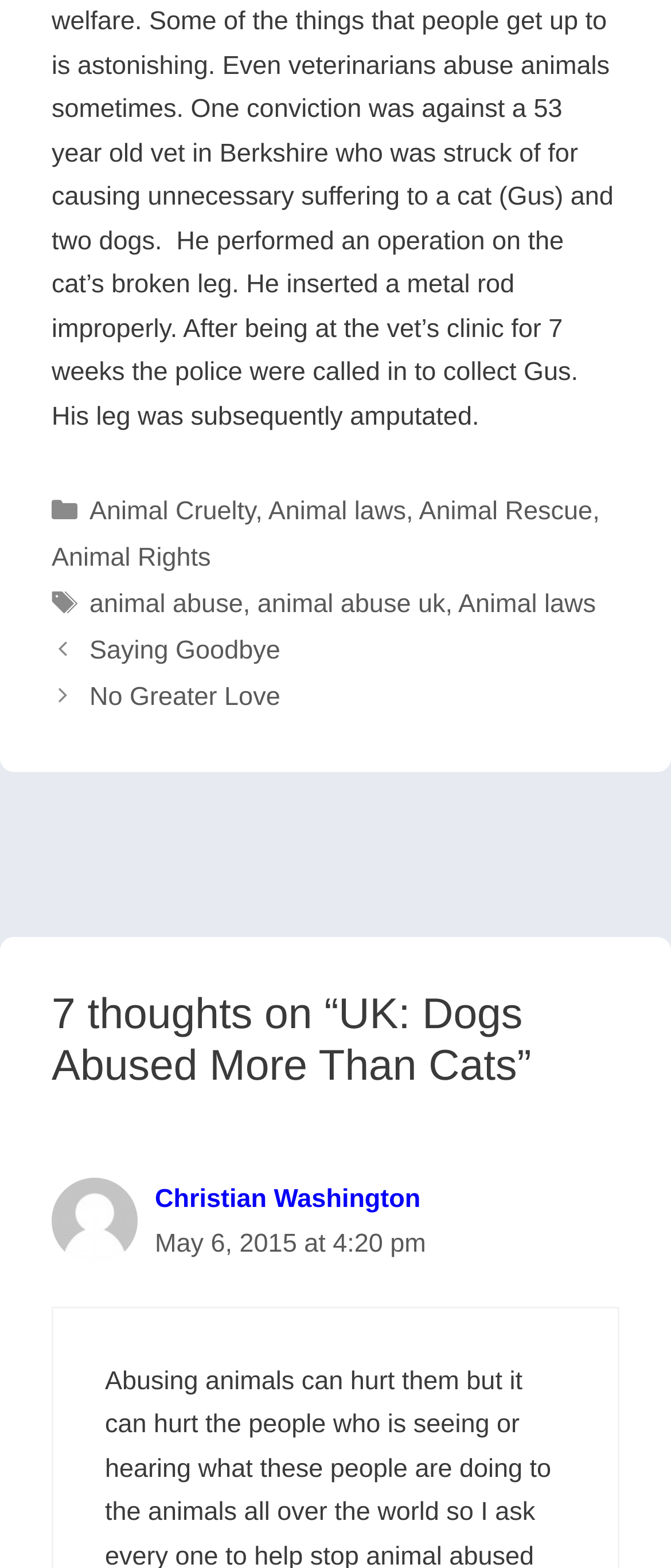Please pinpoint the bounding box coordinates for the region I should click to adhere to this instruction: "View post 'Saying Goodbye'".

[0.133, 0.406, 0.418, 0.424]